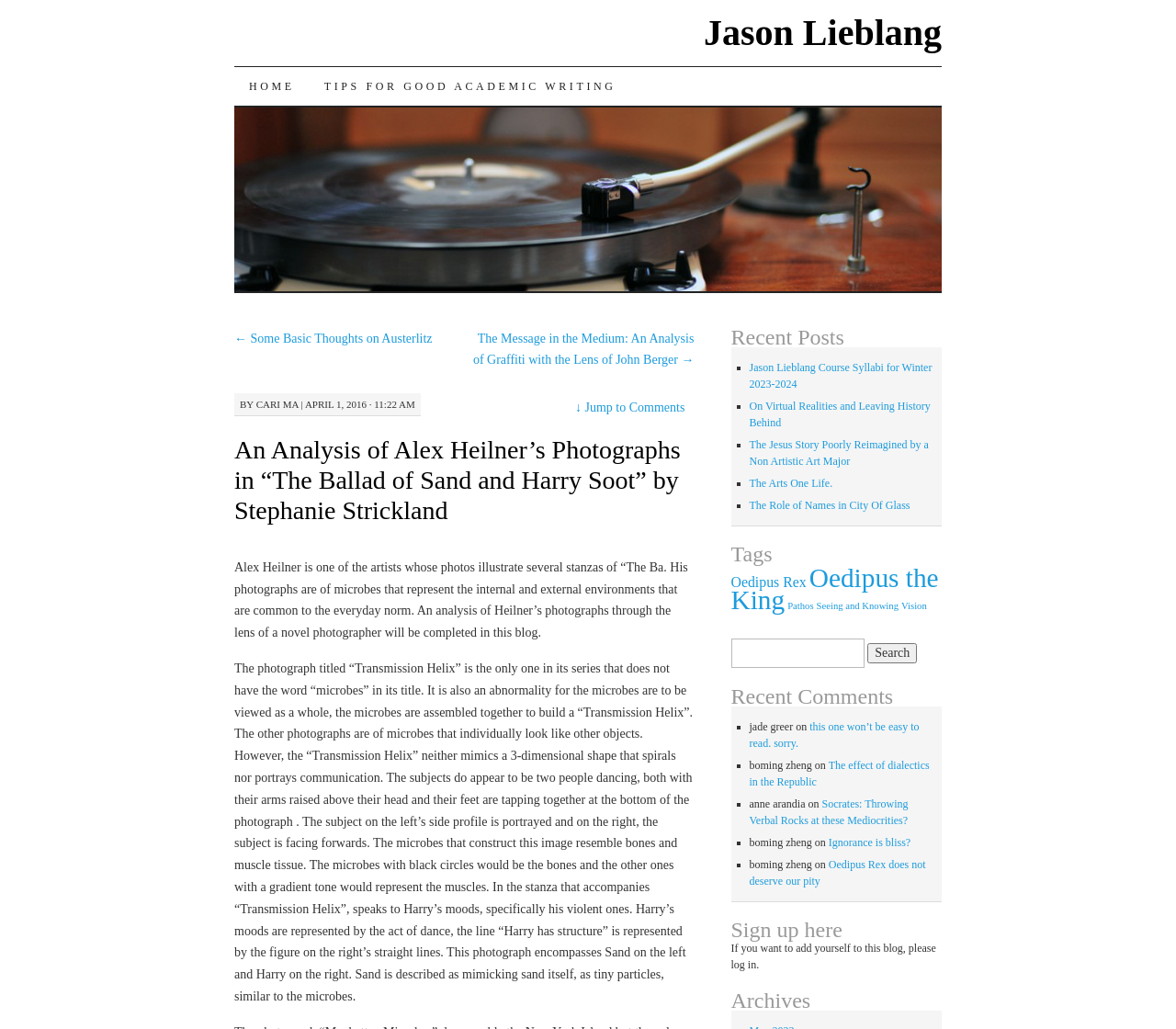Create an elaborate caption that covers all aspects of the webpage.

This webpage is an analysis of Alex Heilner's photographs in "The Ballad of Sand and Harry Soot" by Stephanie Strickland. At the top, there is a navigation menu with links to "HOME", "TIPS FOR GOOD ACADEMIC WRITING", and a blank link. Below the navigation menu, there is a section with links to previous and next posts, as well as information about the author and the date of the post.

The main content of the webpage is an analysis of Alex Heilner's photographs, which are described in detail. The text explains the meaning behind the photographs, including the use of microbes to represent internal and external environments, and the symbolism of the "Transmission Helix" photograph.

On the right side of the webpage, there are several sections. The first section is titled "Recent Posts" and lists several links to other blog posts. Below that, there is a section titled "Tags" with links to categories such as "Oedipus Rex" and "Vision". There is also a search bar where users can search for specific keywords.

Further down, there is a section titled "Recent Comments" which lists comments from users, including their names and the text of their comments. The comments are linked to the specific blog posts they are referring to.

At the bottom of the webpage, there are sections titled "Sign up here" and "Archives", which provide information about adding oneself to the blog and accessing archived posts, respectively.